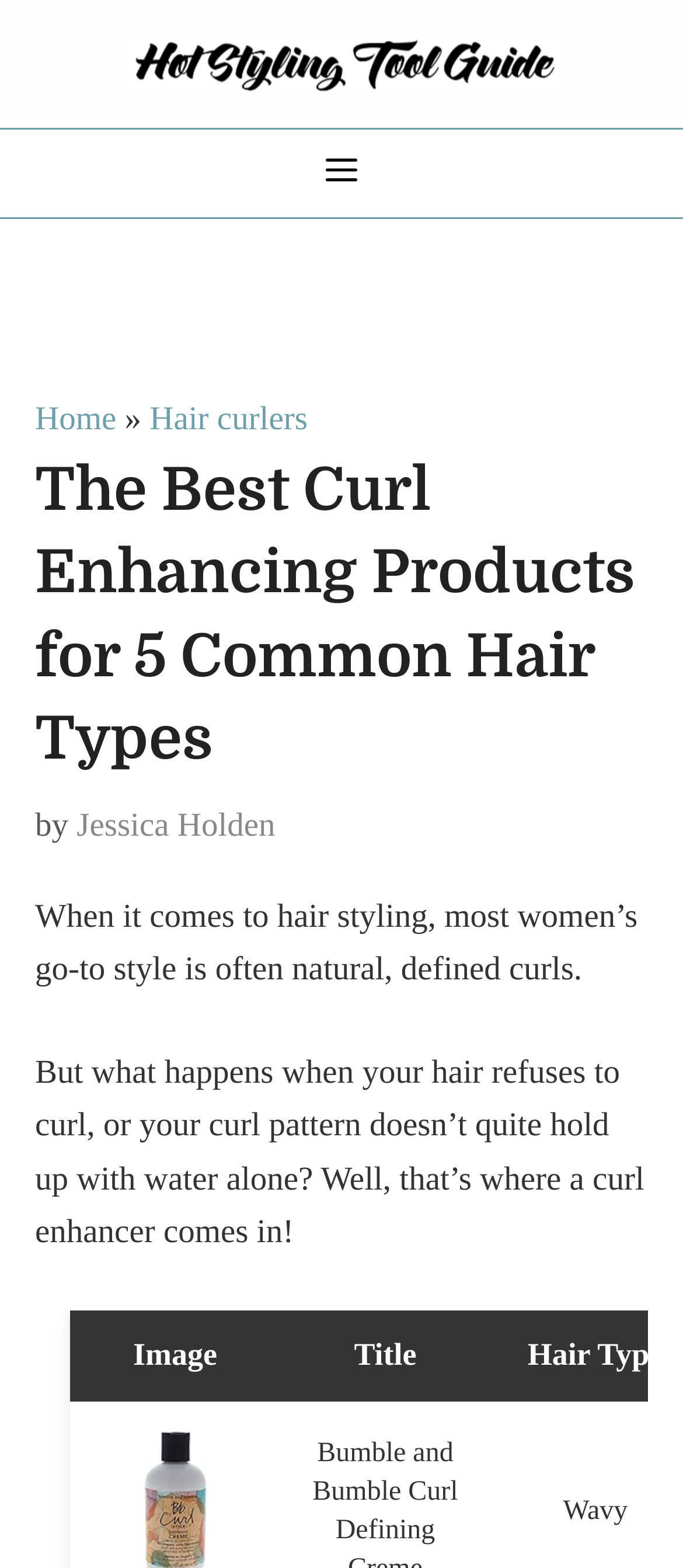Please determine the bounding box coordinates for the UI element described here. Use the format (top-left x, top-left y, bottom-right x, bottom-right y) with values bounded between 0 and 1: Software Jobs

None